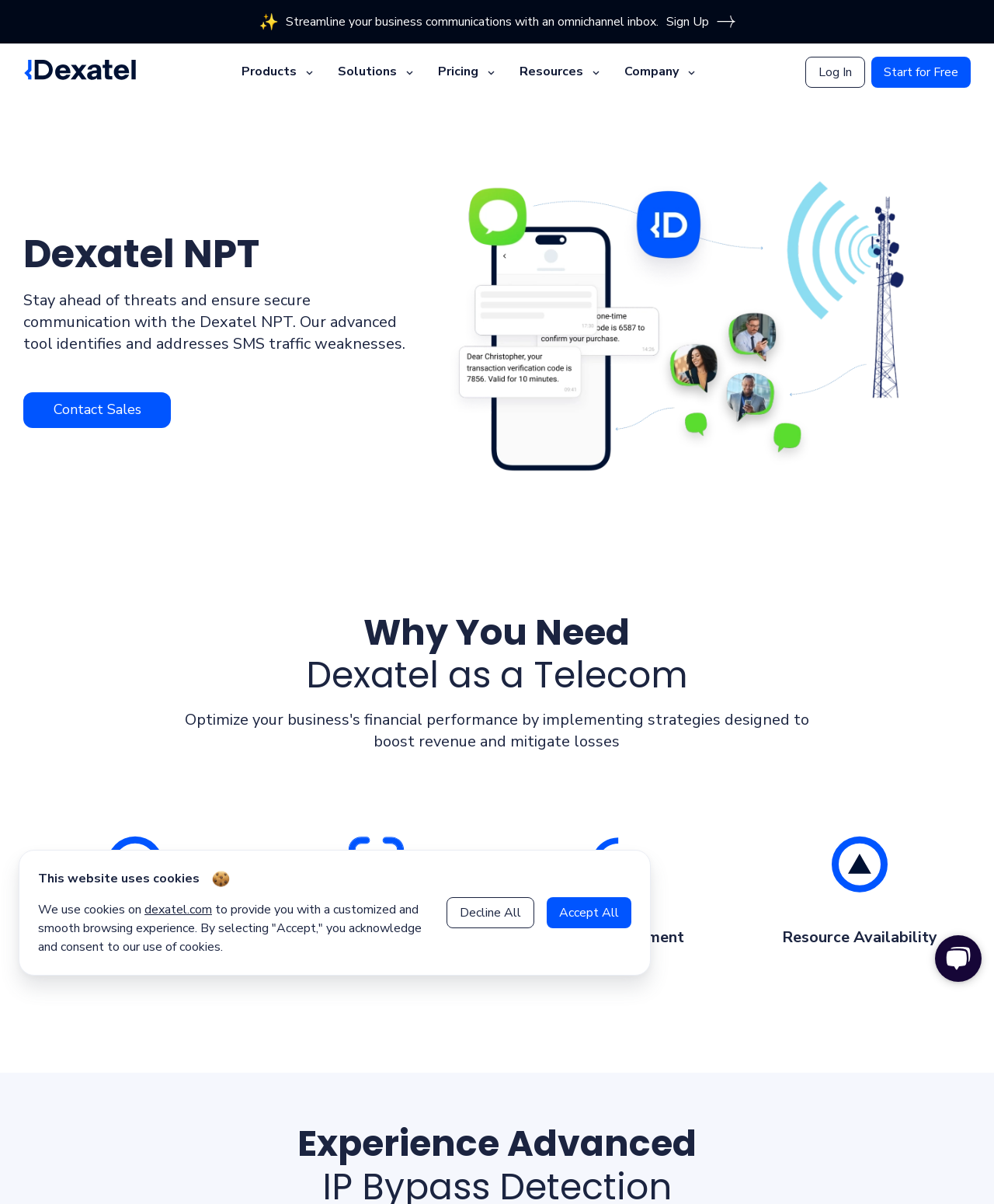Based on the image, provide a detailed and complete answer to the question: 
What is the focus of Dexatel NPT's solutions?

Based on the webpage, Dexatel NPT's solutions are focused on telecom security and integrity, providing advanced tools to stay ahead of threats and ensure secure communication, as mentioned in the webpage's heading element.